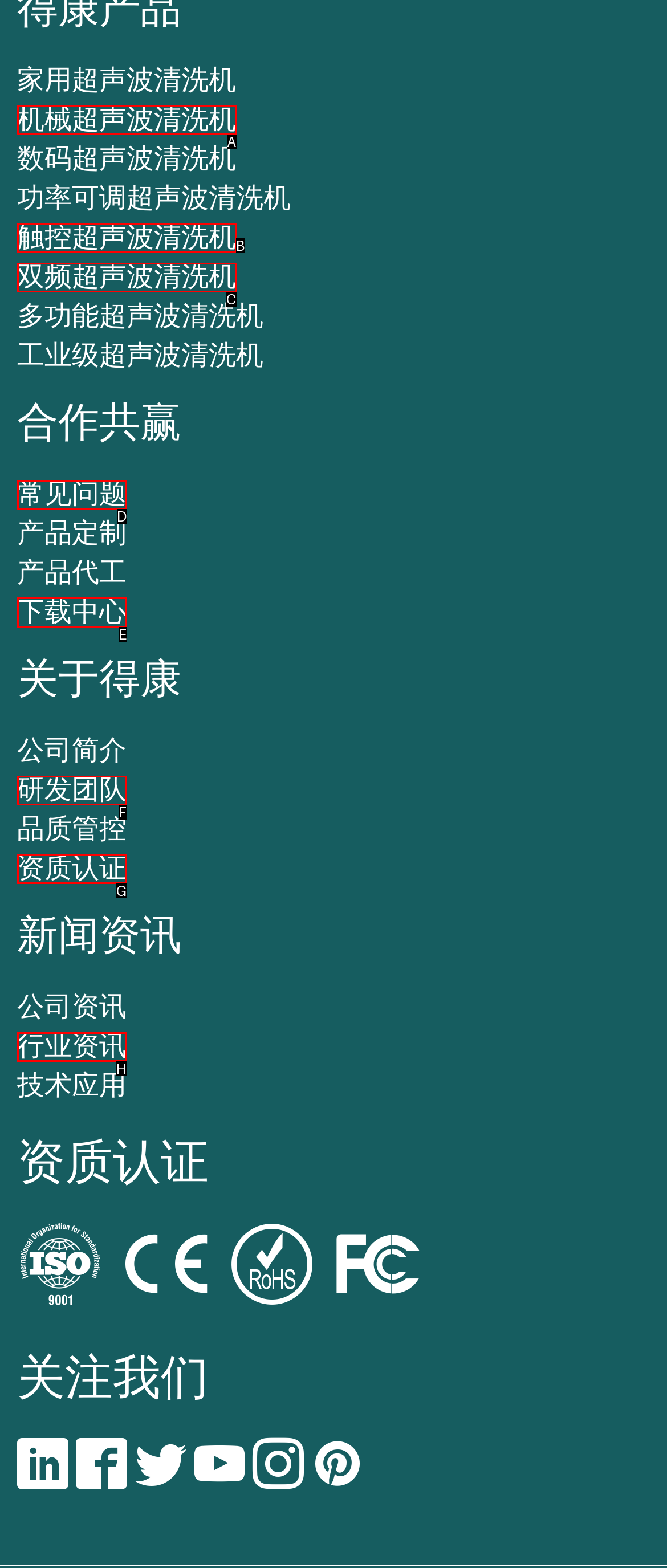For the task: Go to 下载中心, identify the HTML element to click.
Provide the letter corresponding to the right choice from the given options.

E